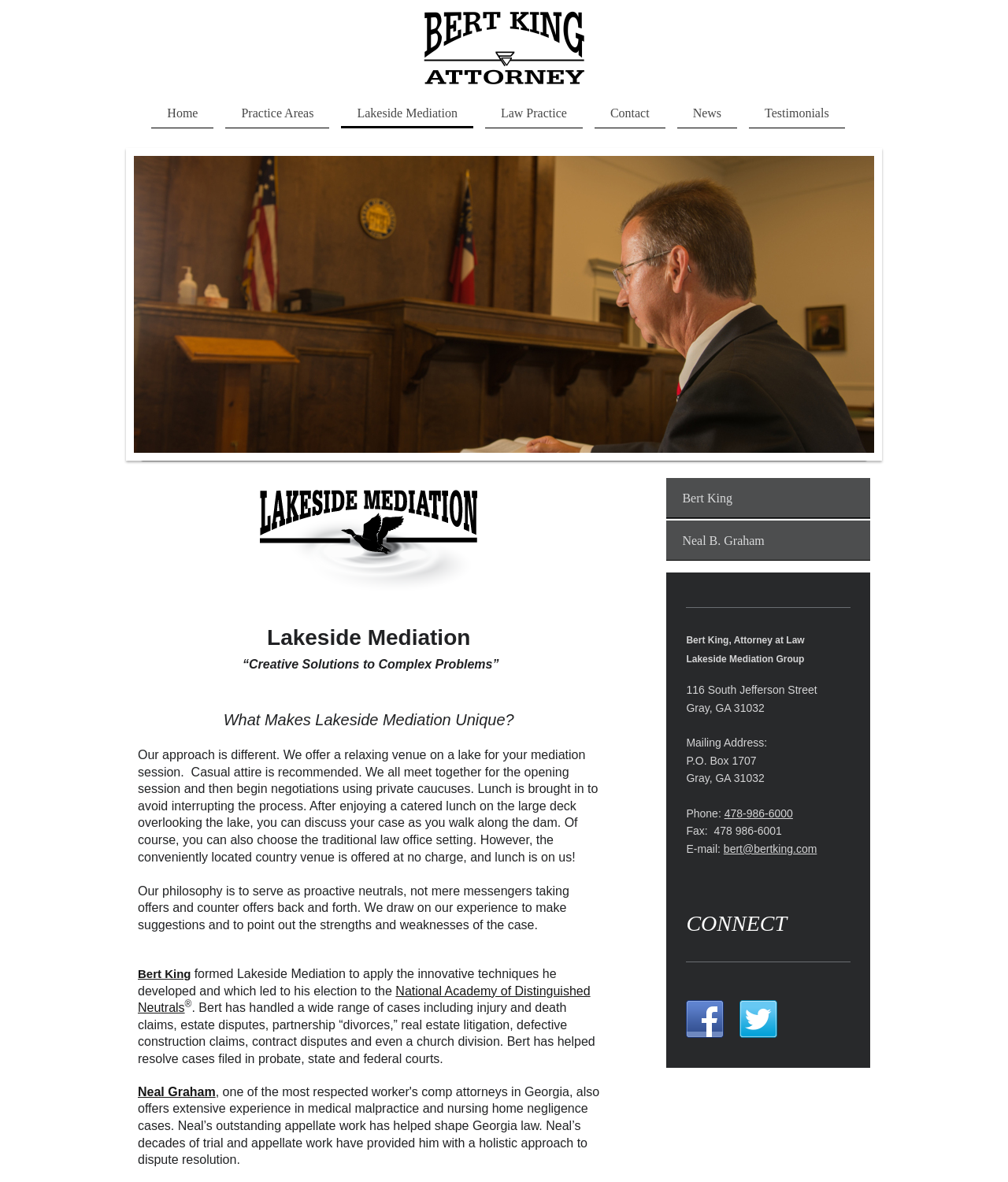Determine the bounding box coordinates of the clickable area required to perform the following instruction: "Click on the 'Contact' link". The coordinates should be represented as four float numbers between 0 and 1: [left, top, right, bottom].

[0.59, 0.083, 0.66, 0.108]